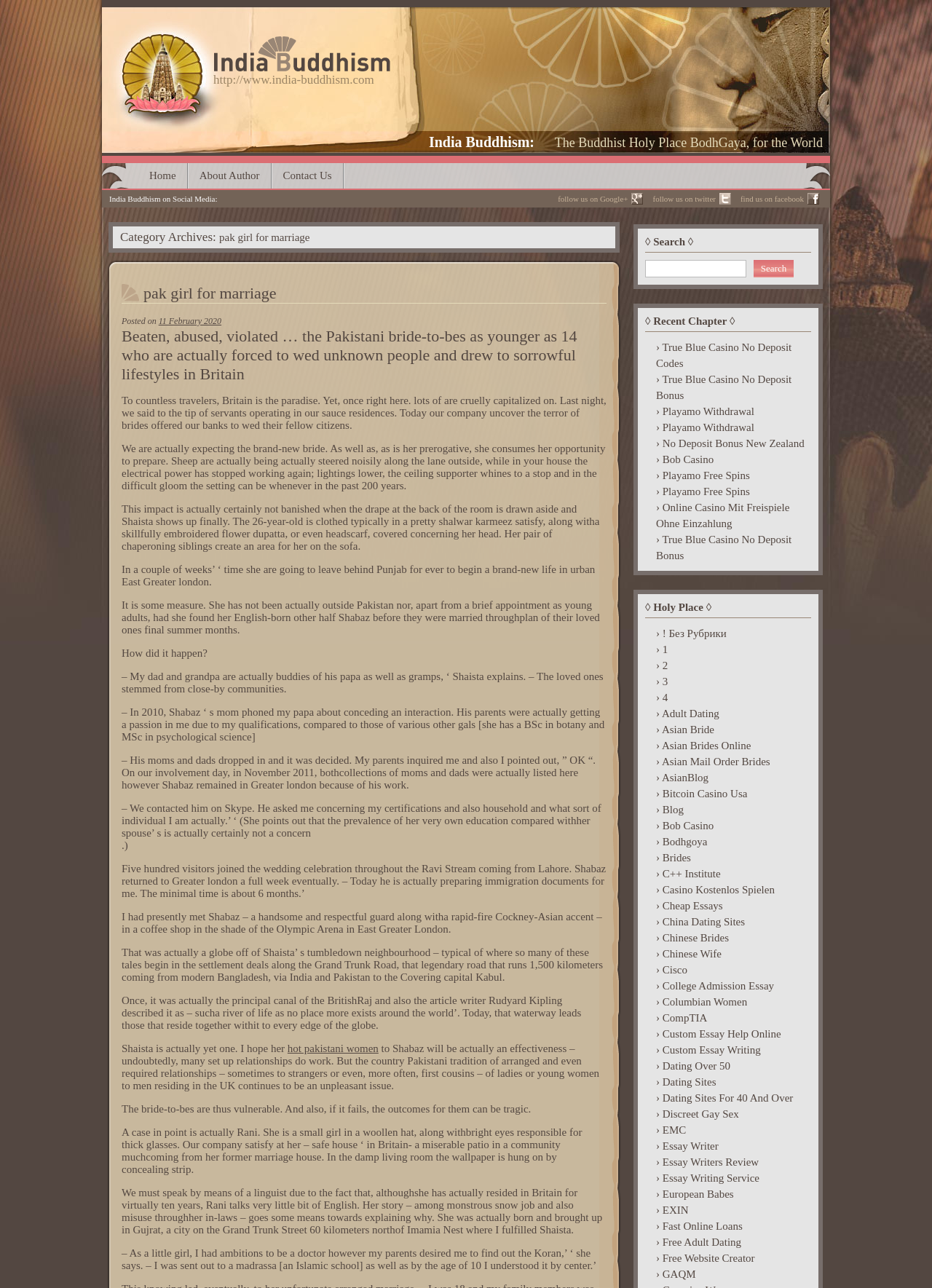Determine the webpage's heading and output its text content.

Category Archives: pak girl for marriage